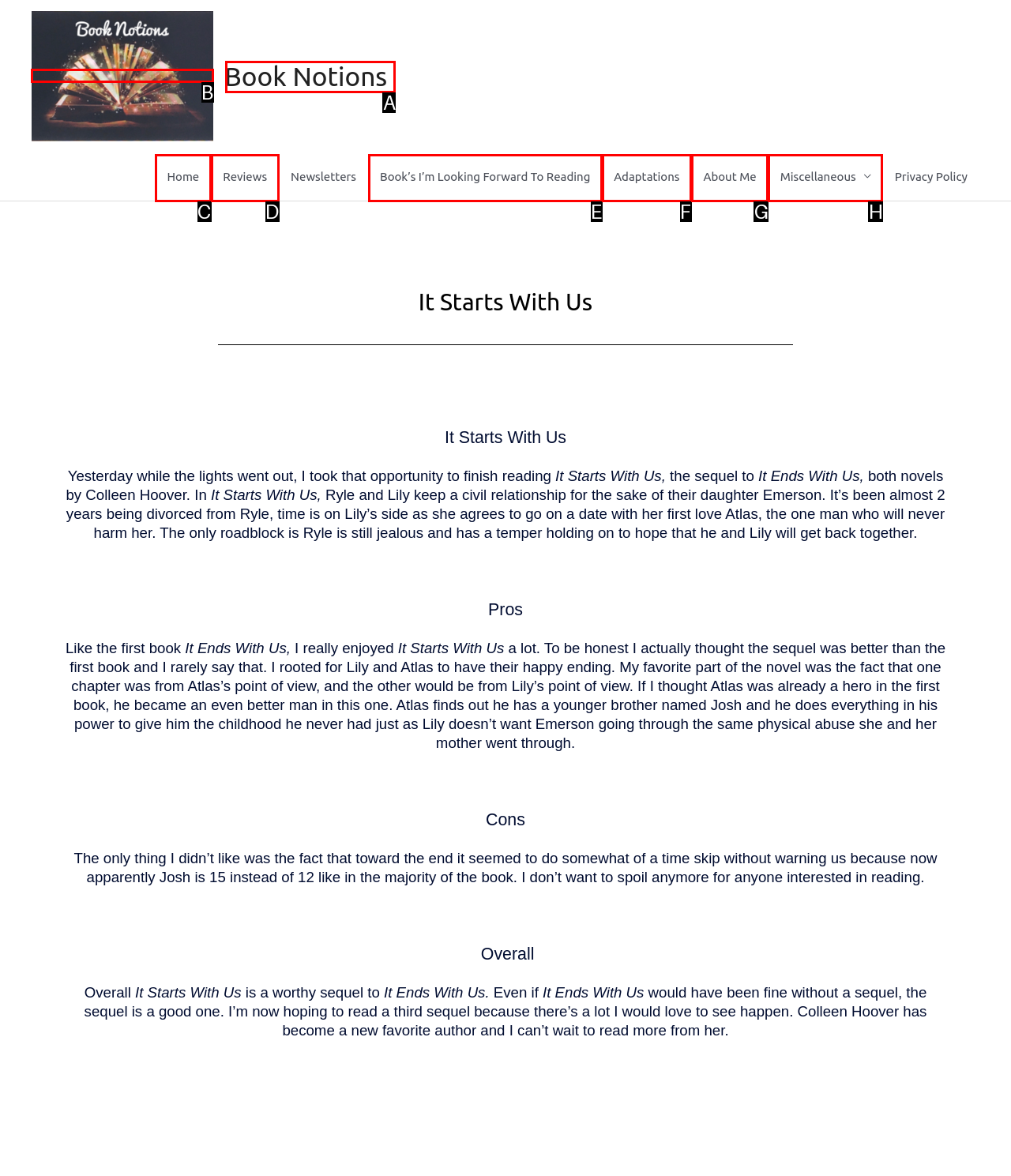Select the letter of the UI element you need to click to complete this task: Click on the 'Book Notions' link at the top.

B